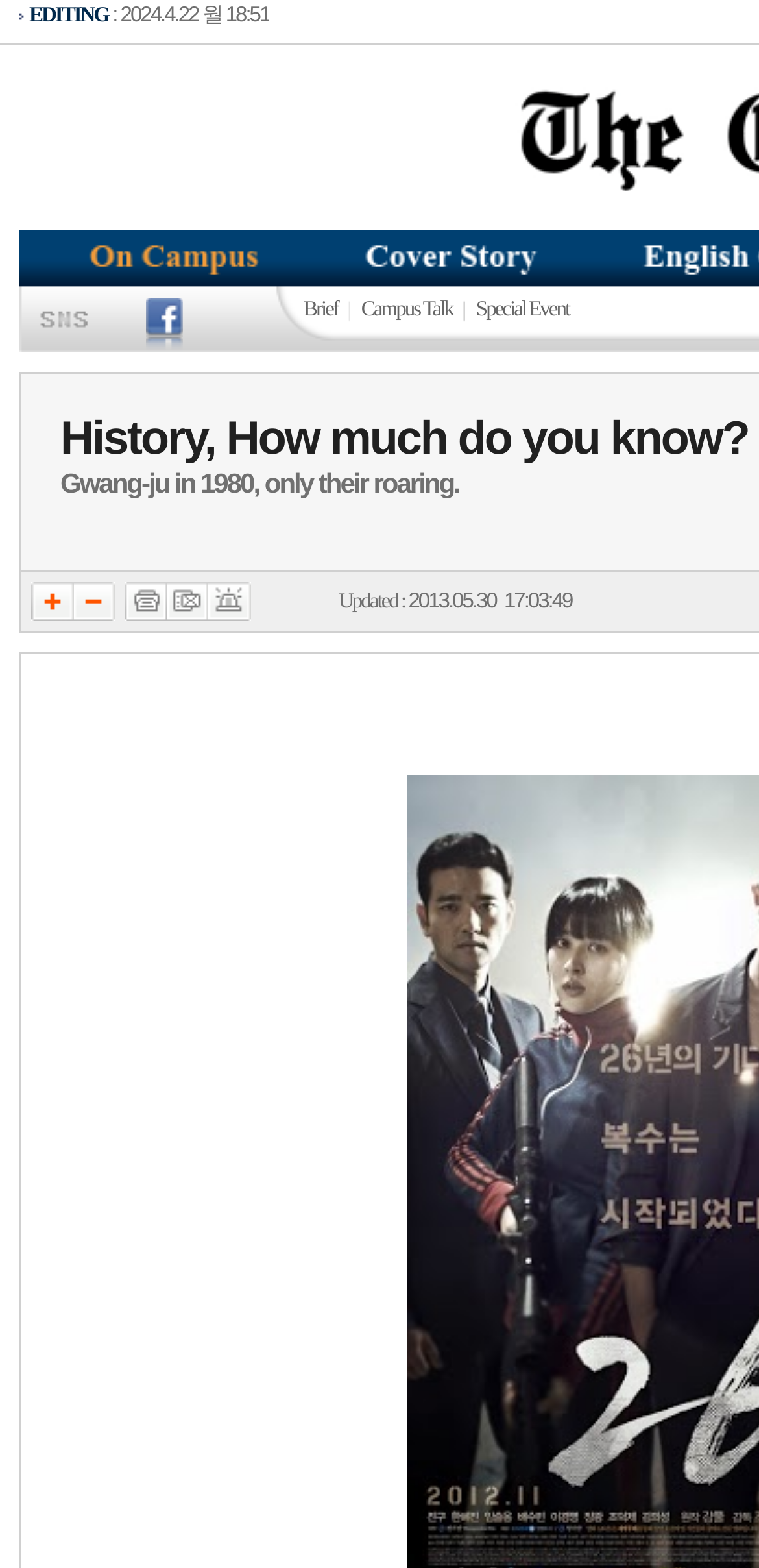How many columns are in the top menu table?
Please give a detailed and thorough answer to the question, covering all relevant points.

By examining the top menu, I can see a table with two columns. The first column contains the 'On Campus' category, and the second column contains the 'Cover Story' category. Therefore, there are two columns in the top menu table.